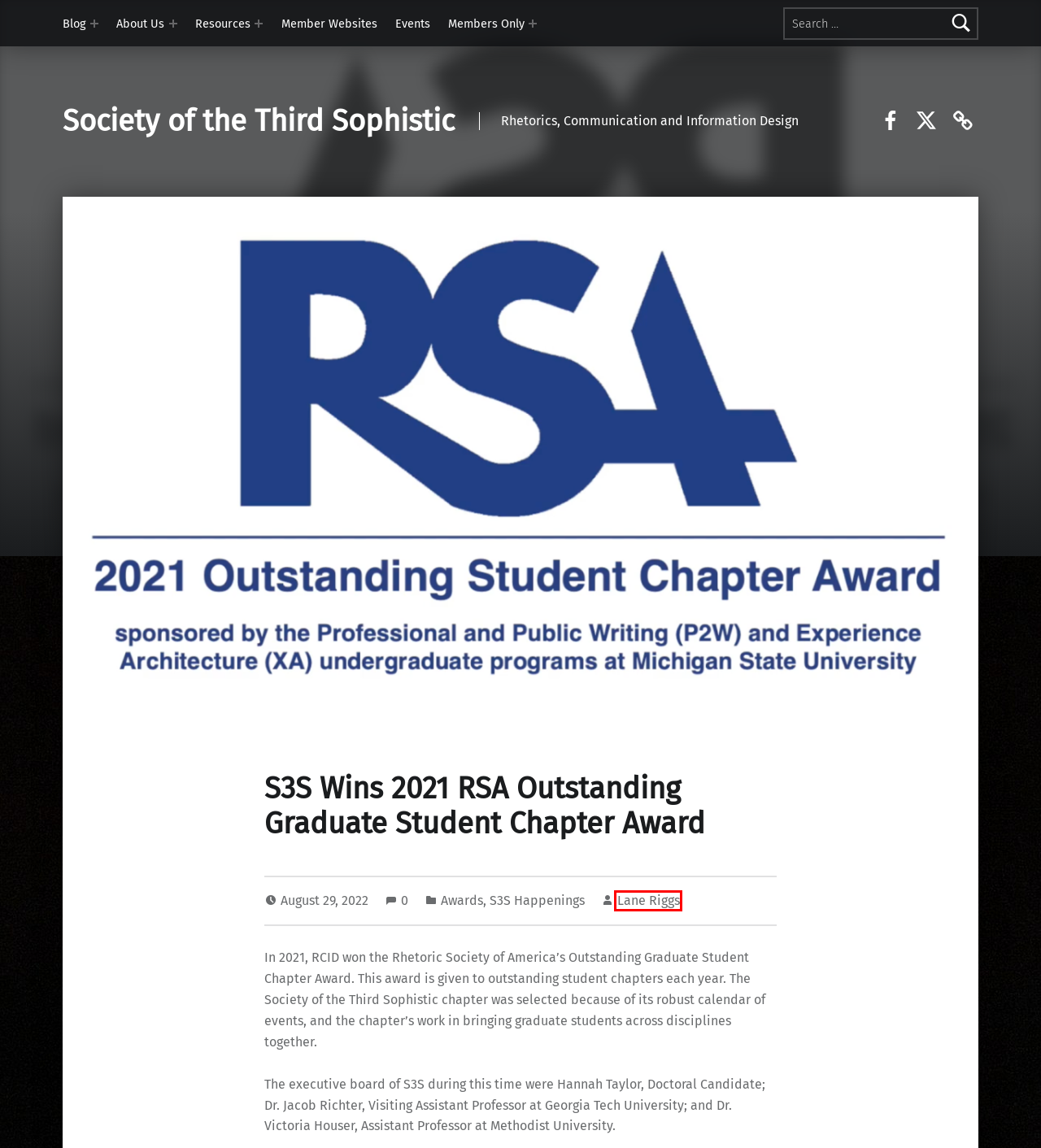Observe the screenshot of a webpage with a red bounding box around an element. Identify the webpage description that best fits the new page after the element inside the bounding box is clicked. The candidates are:
A. Awards | Society of the Third Sophistic
B. S3S 2022-23 Officer Election Results | Society of the Third Sophistic
C. Log In ‹ Society of the Third Sophistic — WordPress
D. S3S Happenings | Society of the Third Sophistic
E. Lane Riggs | Society of the Third Sophistic
F. Events | Society of the Third Sophistic
G. Insert HTML Snippet | Add Raw HTML Codes In Wordpress Sites - Details
H. Society of the Third Sophistic

E